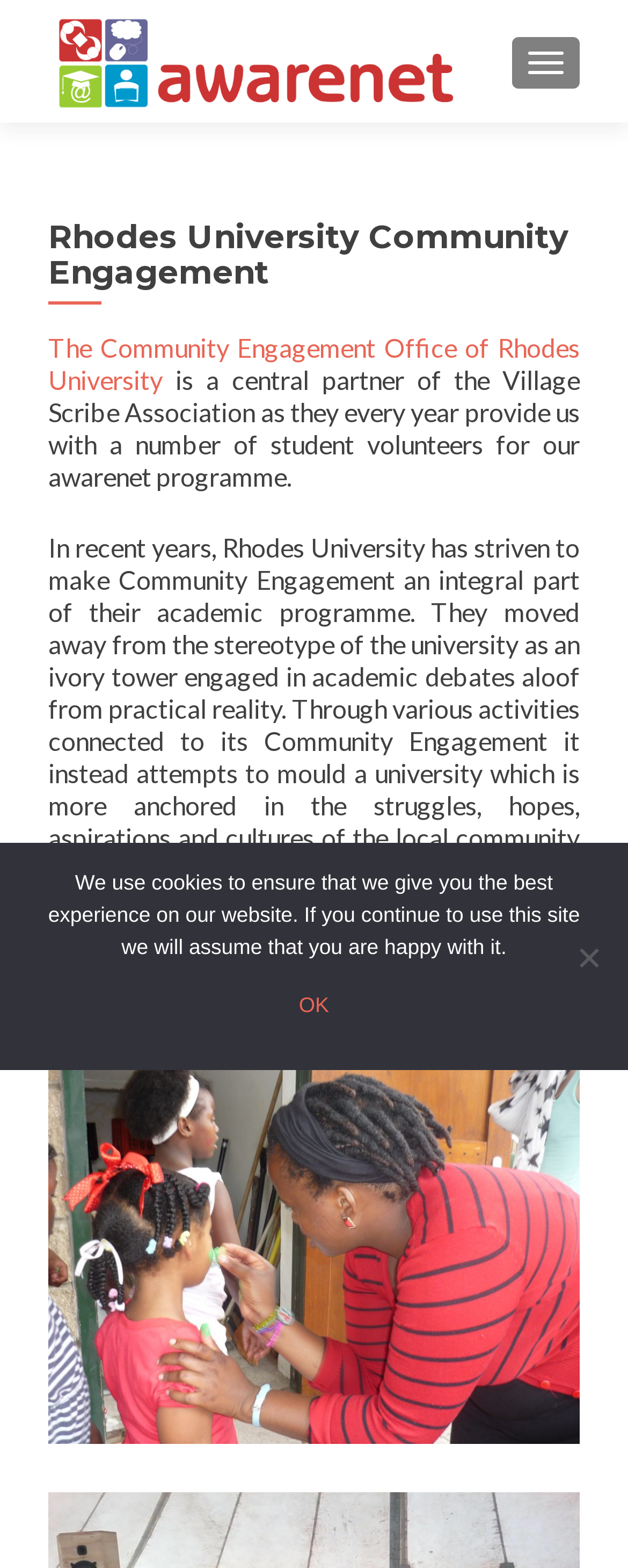Provide a one-word or short-phrase response to the question:
What is the goal of Rhodes University's Community Engagement?

to be anchored in the local community